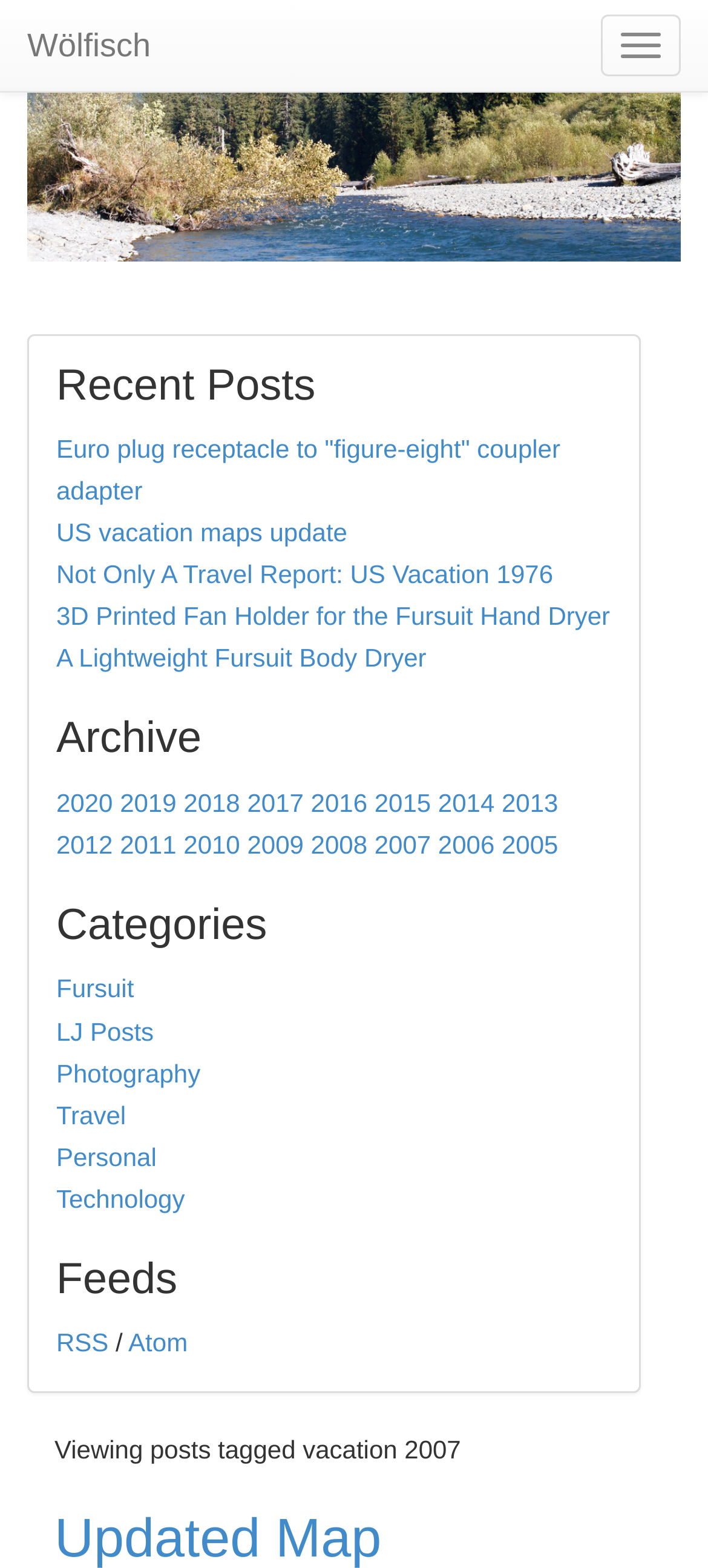Given the description of the UI element: "A Lightweight Fursuit Body Dryer", predict the bounding box coordinates in the form of [left, top, right, bottom], with each value being a float between 0 and 1.

[0.079, 0.41, 0.602, 0.429]